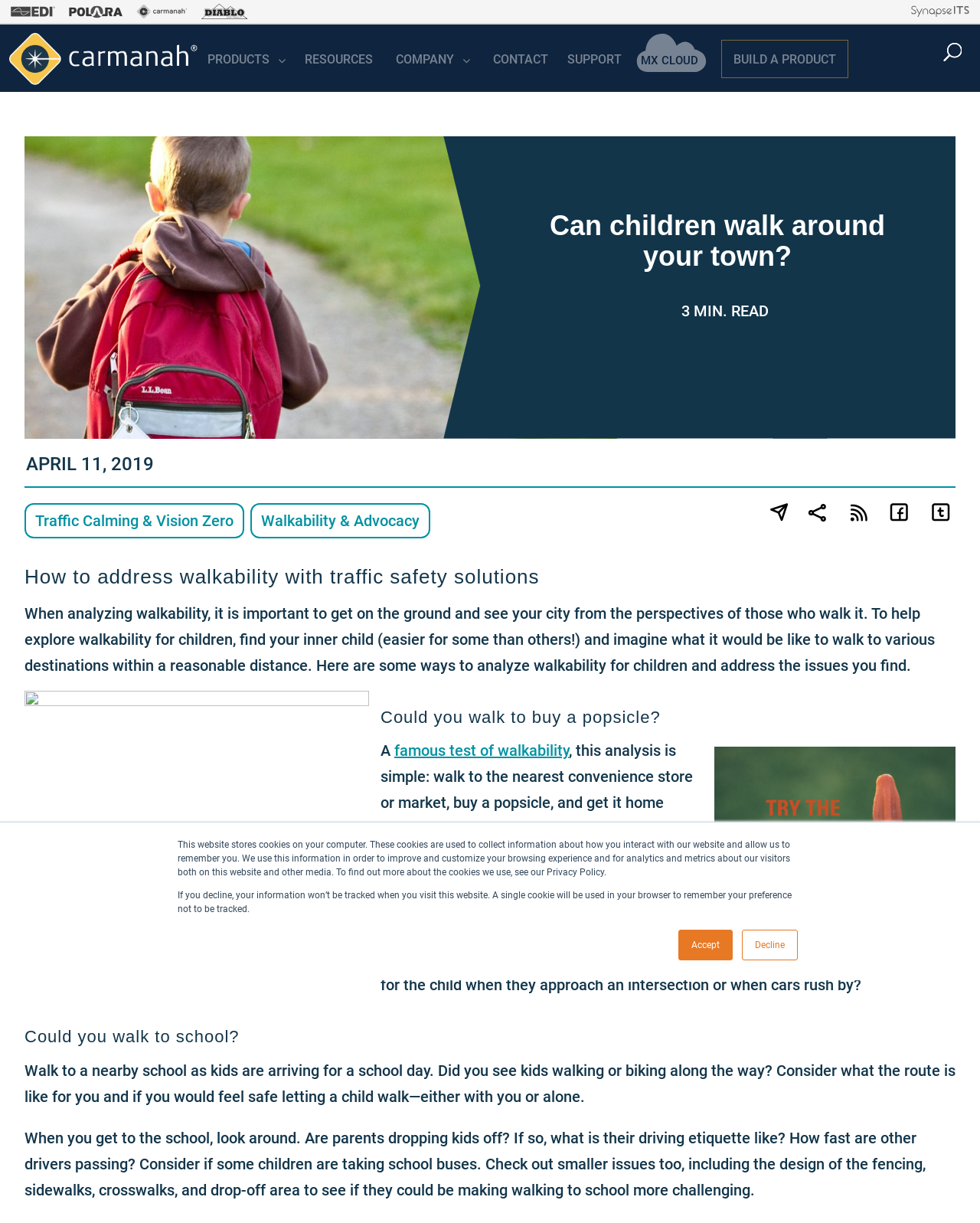Answer the question with a brief word or phrase:
How many minutes does it take to read the article?

3 MIN. READ